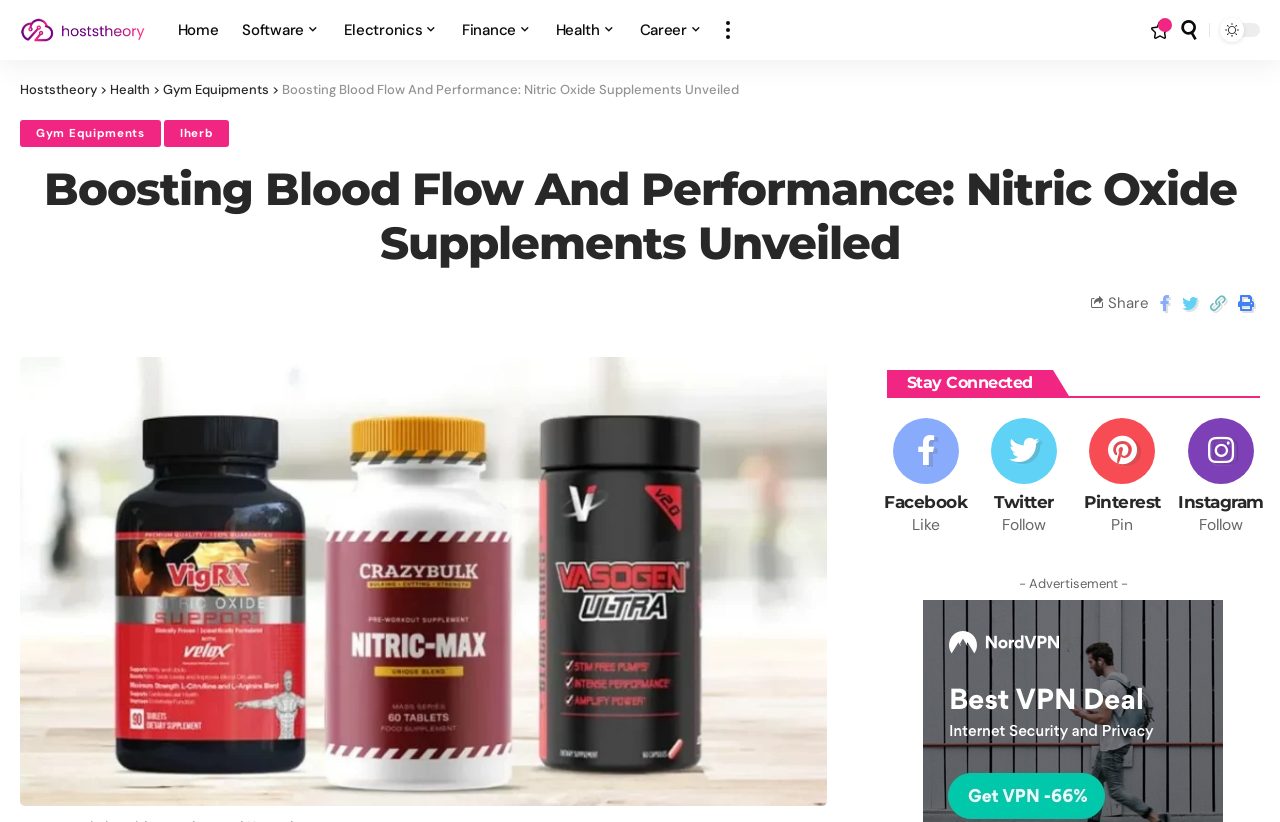Can you determine the bounding box coordinates of the area that needs to be clicked to fulfill the following instruction: "Click on the 'Health' link"?

[0.086, 0.099, 0.117, 0.119]